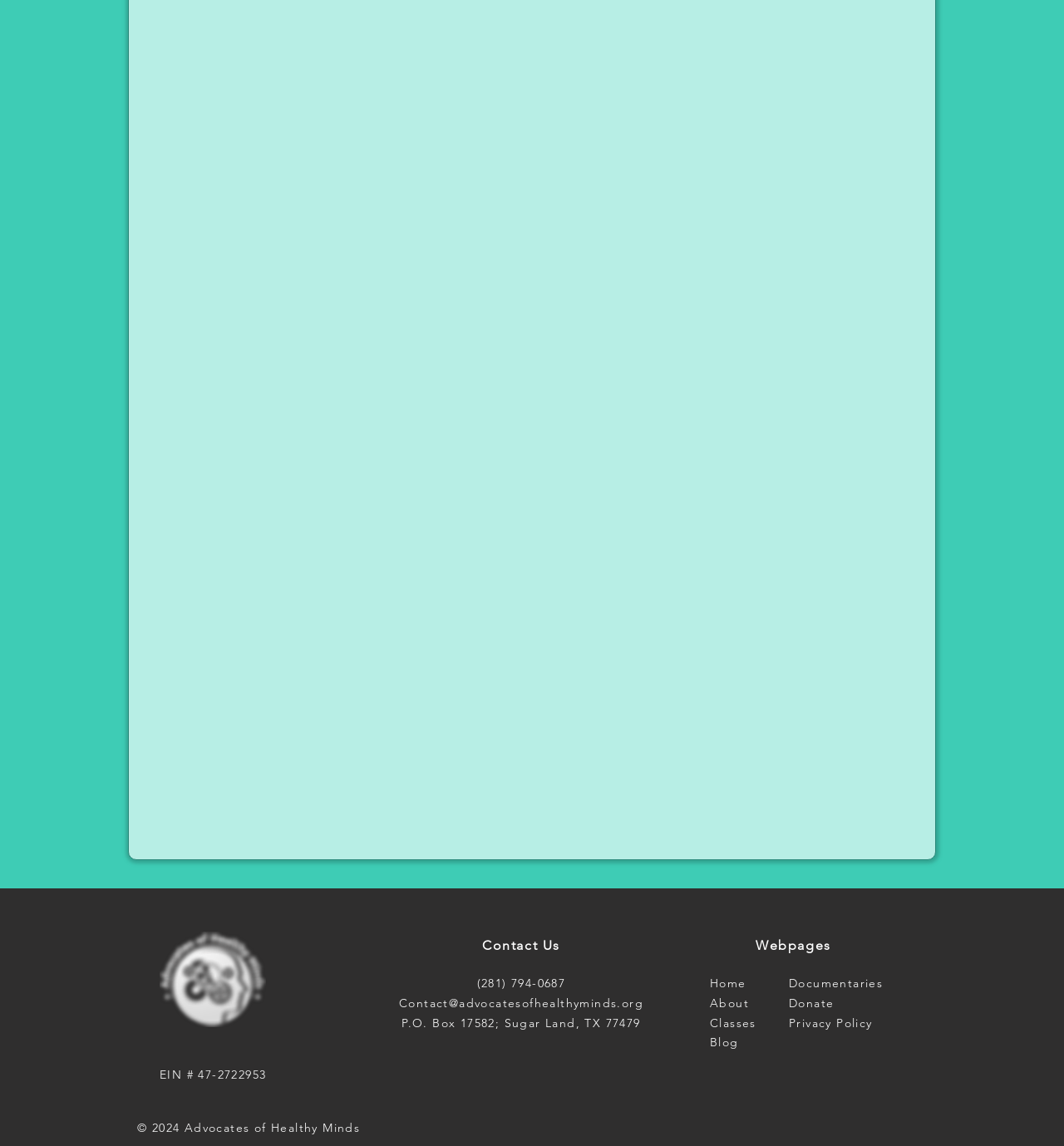Determine the bounding box coordinates of the element's region needed to click to follow the instruction: "Click the Facebook link". Provide these coordinates as four float numbers between 0 and 1, formatted as [left, top, right, bottom].

[0.439, 0.92, 0.459, 0.938]